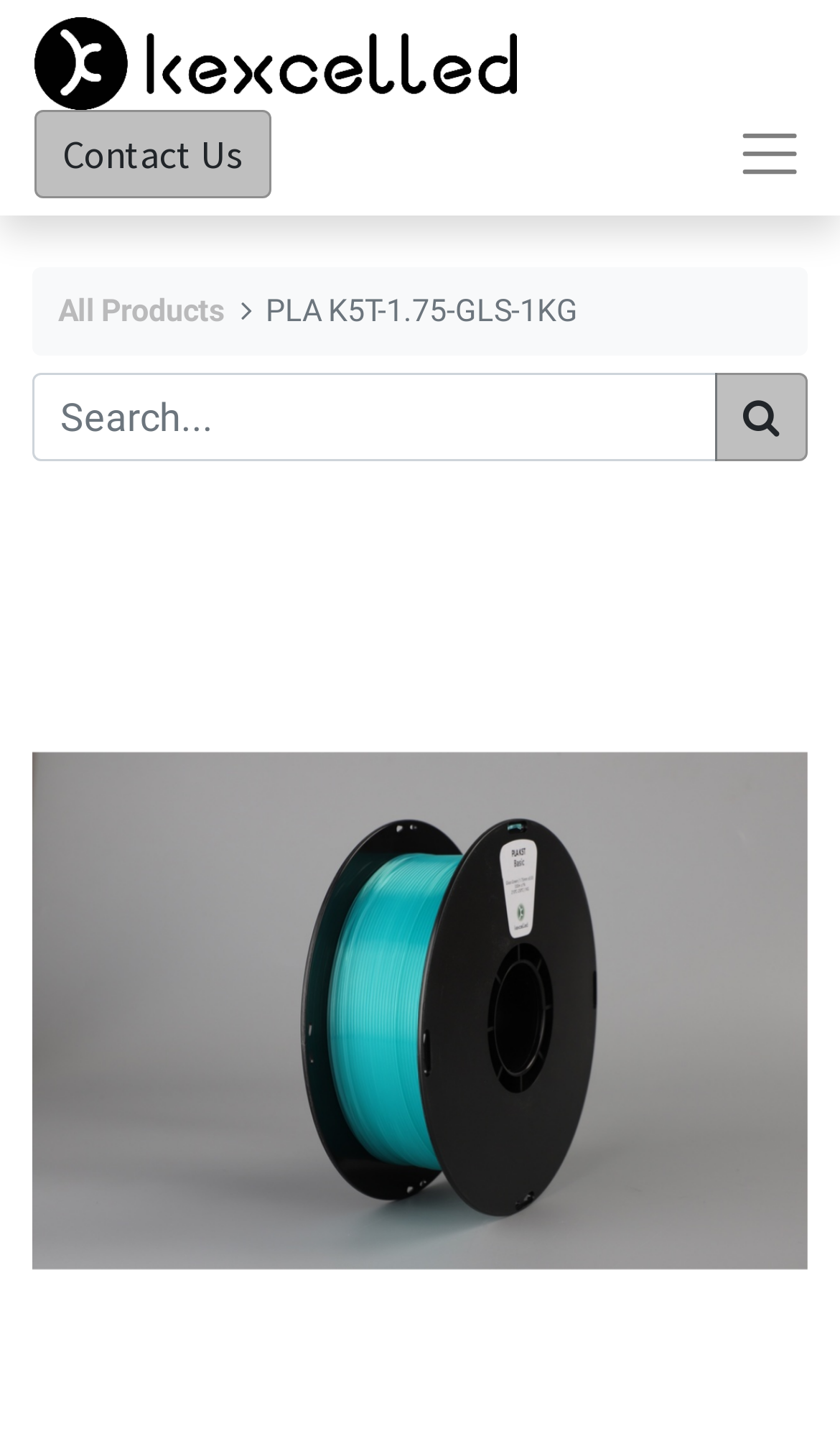Provide a one-word or short-phrase answer to the question:
How many categories are there?

1